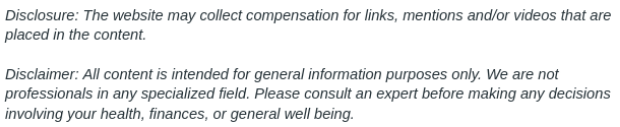Create a detailed narrative of what is happening in the image.

This image includes a disclaimer and disclosure section commonly found on informative and resource-based websites. The disclosure states that the website may earn compensation for links and mentions included in the content, indicating transparency about potential financial interests. The disclaimer further notes that all content is meant for general informational purposes only and advises consulting an expert for decisions regarding health, finances, or general well-being, emphasizing the importance of professional guidance. This combination of statements reflects a commitment to ethical practices and user awareness in the presentation of information.